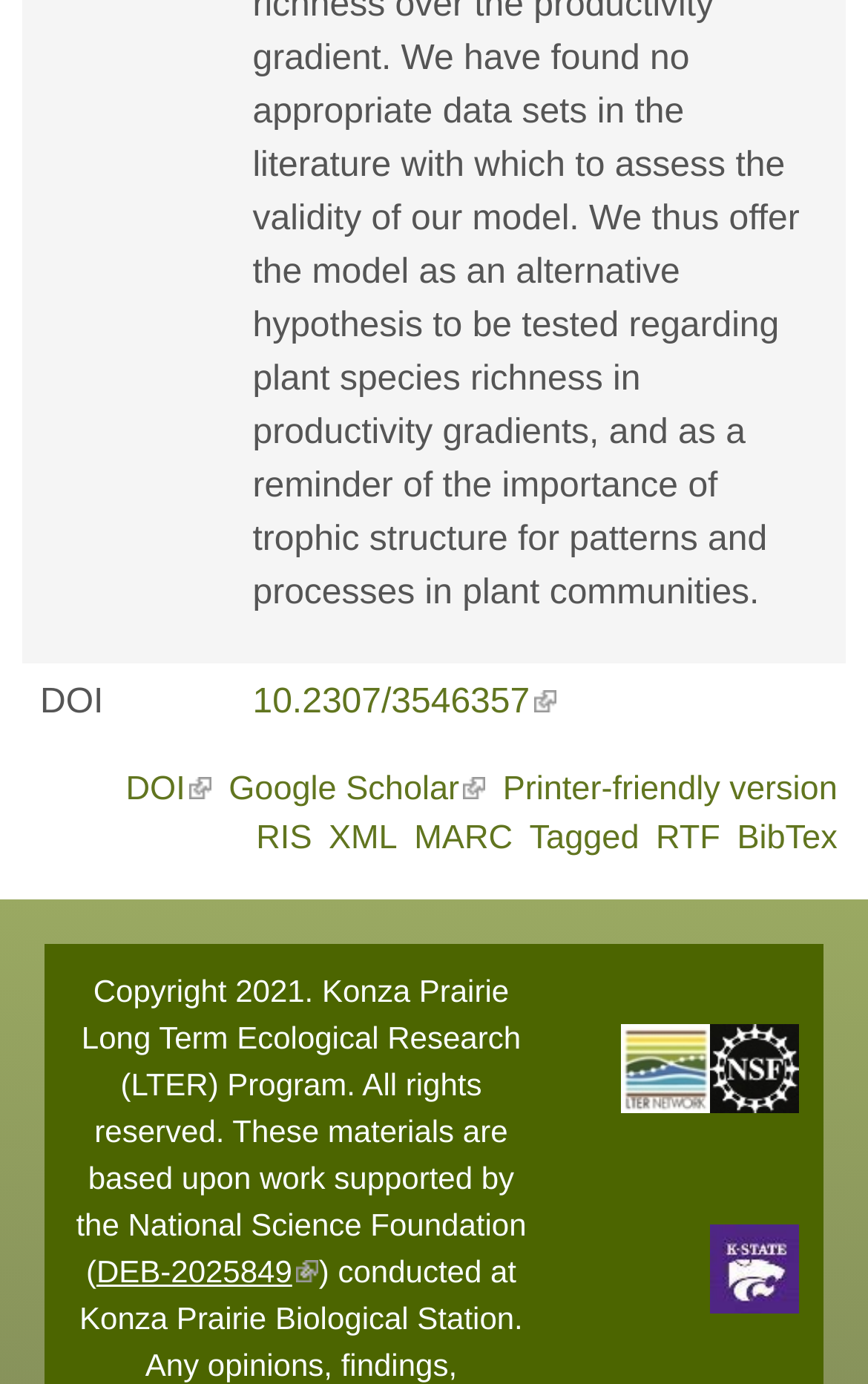Pinpoint the bounding box coordinates of the element that must be clicked to accomplish the following instruction: "View the NSF website". The coordinates should be in the format of four float numbers between 0 and 1, i.e., [left, top, right, bottom].

[0.111, 0.905, 0.367, 0.931]